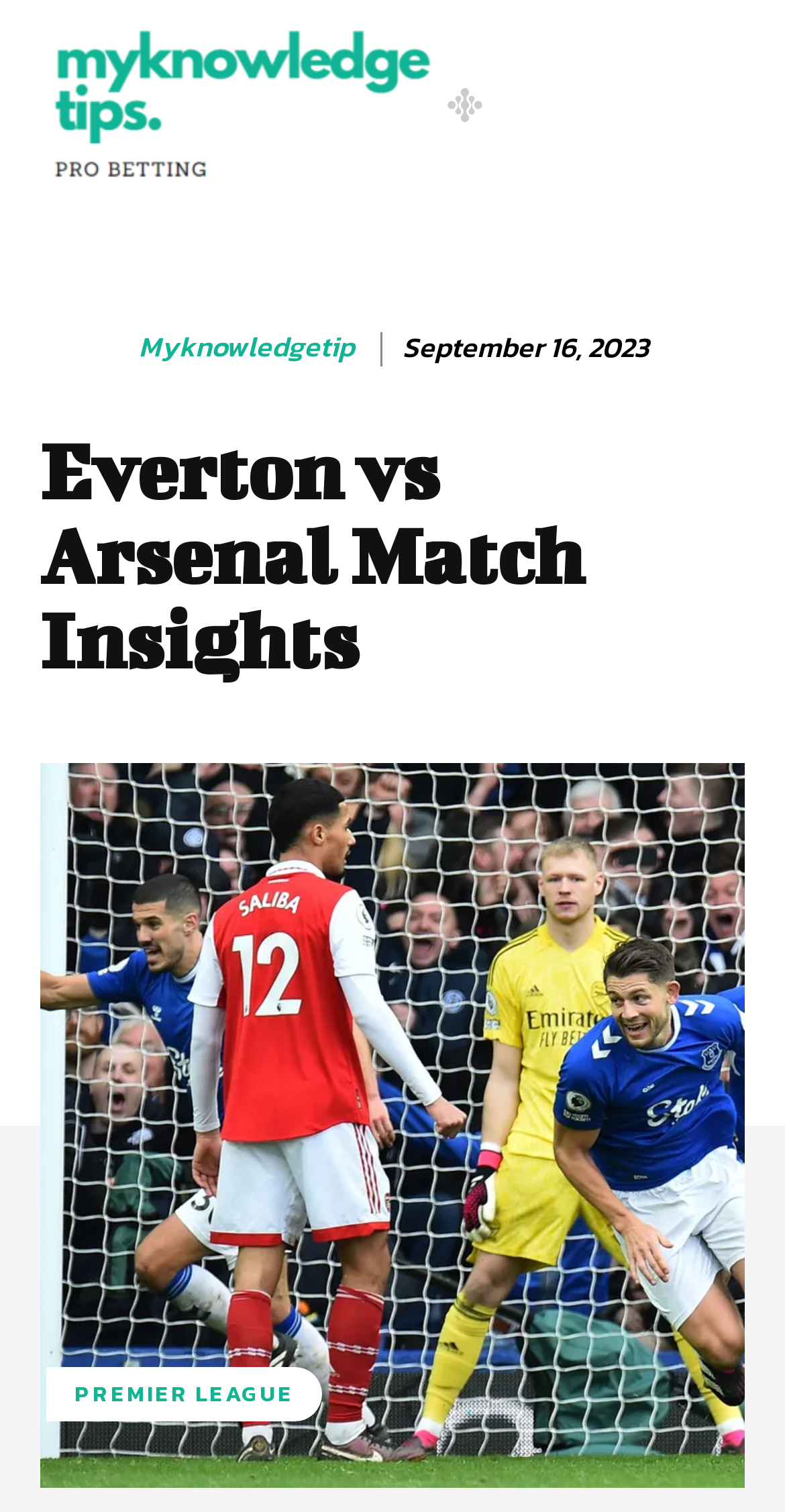What is the type of content on this webpage?
Based on the image content, provide your answer in one word or a short phrase.

Match Insights